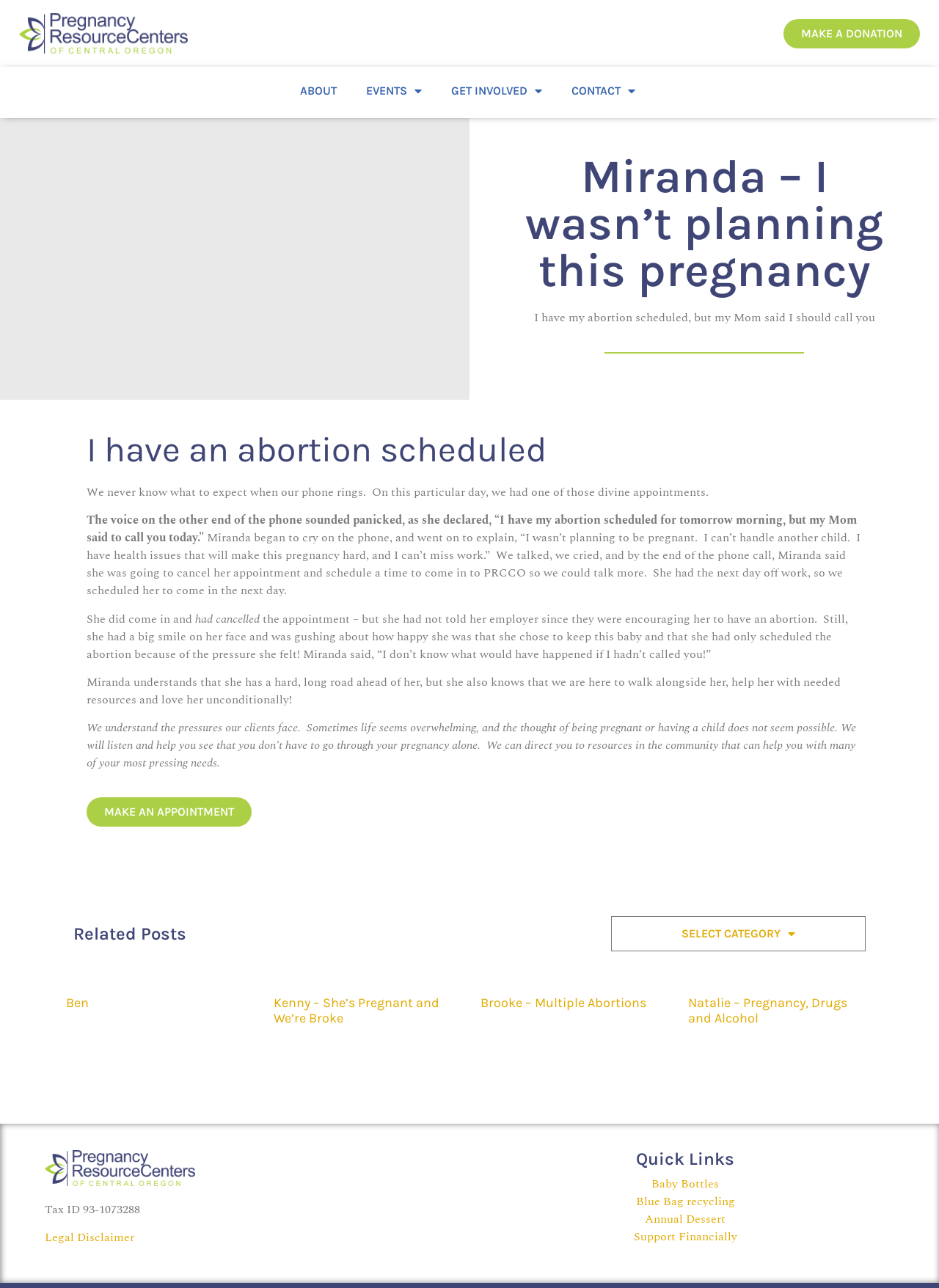Identify the bounding box of the UI element described as follows: "Legal Disclaimer". Provide the coordinates as four float numbers in the range of 0 to 1 [left, top, right, bottom].

[0.048, 0.954, 0.143, 0.968]